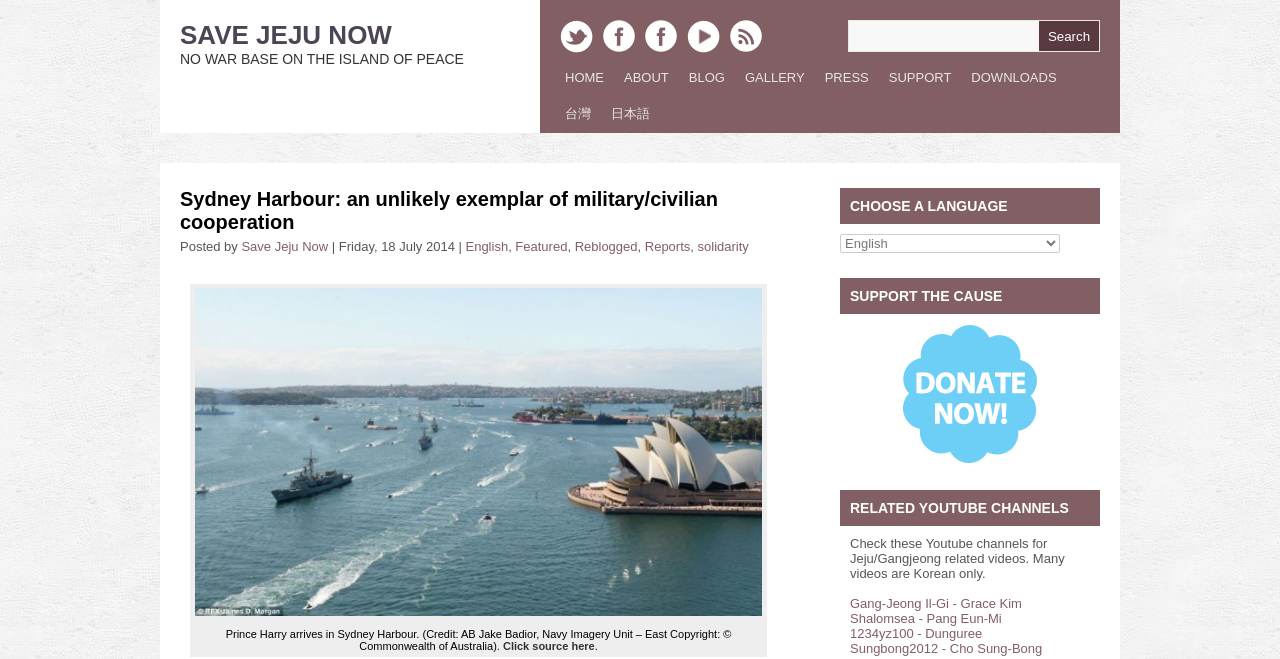Give a detailed overview of the webpage's appearance and contents.

The webpage is about the "Save Jeju Now" movement, with a focus on opposing the construction of a naval base on Jeju Island. At the top of the page, there is a heading "SAVE JEJU NOW" followed by a larger heading "NO WAR BASE ON THE ISLAND OF PEACE". Below these headings, there are five small images, each with a link, arranged horizontally.

To the right of these images, there is a search bar with a button labeled "Search". Above the search bar, there are several links to different sections of the website, including "HOME", "ABOUT", "BLOG", "GALLERY", "PRESS", "SUPPORT", and "DOWNLOADS". There are also links to translate the website into different languages, including Taiwanese and Japanese.

Below the search bar, there is a heading "Sydney Harbour: an unlikely exemplar of military/civilian cooperation", which appears to be the title of a blog post or article. The article has a link to read more, and is accompanied by a photo of Prince Harry arriving in Sydney Harbour. The photo has a caption describing the image and providing a source credit.

To the right of the article, there are several sections, including "CHOOSE A LANGUAGE", which has a dropdown menu, and "SUPPORT THE CAUSE", which has a link to a donation page. There is also a section titled "RELATED YOUTUBE CHANNELS", which lists several YouTube channels related to the Jeju Island issue, with links to each channel.

Overall, the webpage appears to be a hub for information and resources related to the "Save Jeju Now" movement, with a focus on raising awareness and promoting action to prevent the construction of a naval base on Jeju Island.